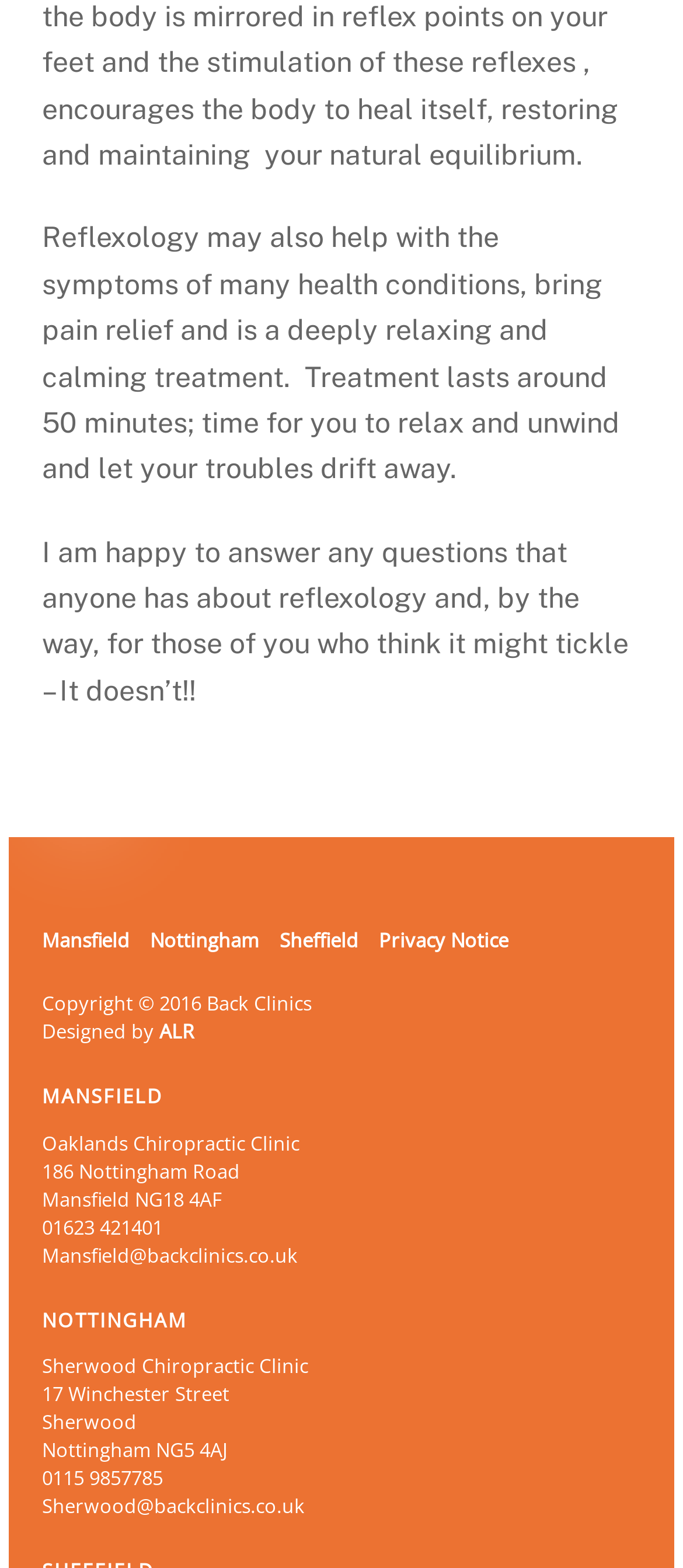Give a short answer using one word or phrase for the question:
What is the purpose of reflexology treatment?

Pain relief and relaxation